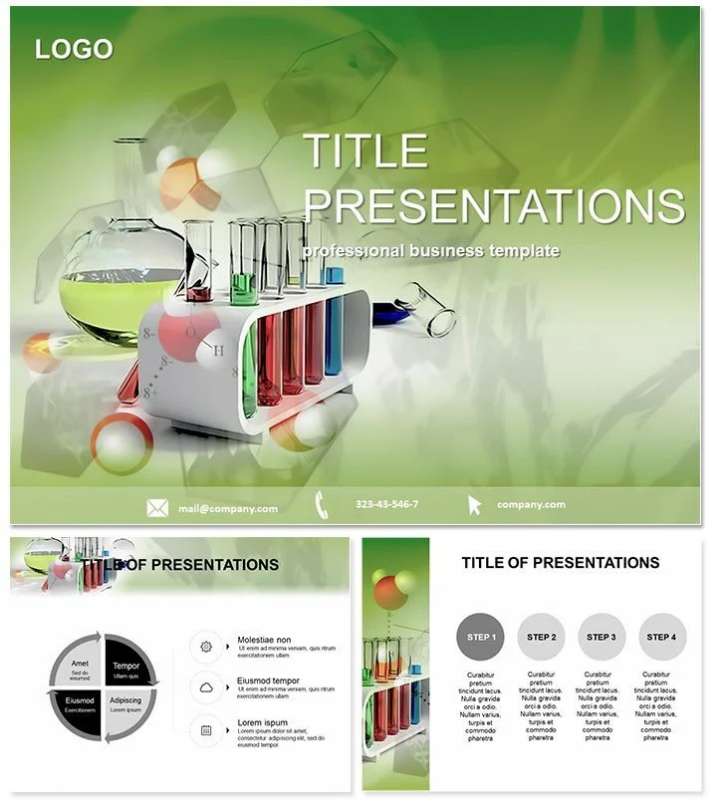Generate an elaborate caption for the image.

This vibrant image showcases a PowerPoint template designed specifically for enhancing chemical analysis presentations. The design features a dynamic and professional layout with a prominent title "TITLE PRESENTATIONS" at the center, complemented by a subtle background of laboratory equipment, including flasks and beakers filled with colorful liquids, signifying a focus on chemistry and scientific themes.

The upper left corner includes space for a logo, making it customizable for corporate branding. Below the title, the caption "professional business template" highlights the template's professional nature. 

The lower section presents a structured layout for organizing content, featuring a visual representation of a diagram alongside textual placeholders for the "TITLE OF PRESENTATIONS" and steps for easy navigation through the content. Each section is clearly defined, enhancing readability and ensuring that important information is effectively communicated. 

Overall, this template is ideal for professionals in the scientific field who require a visually appealing and organized format for their presentations.